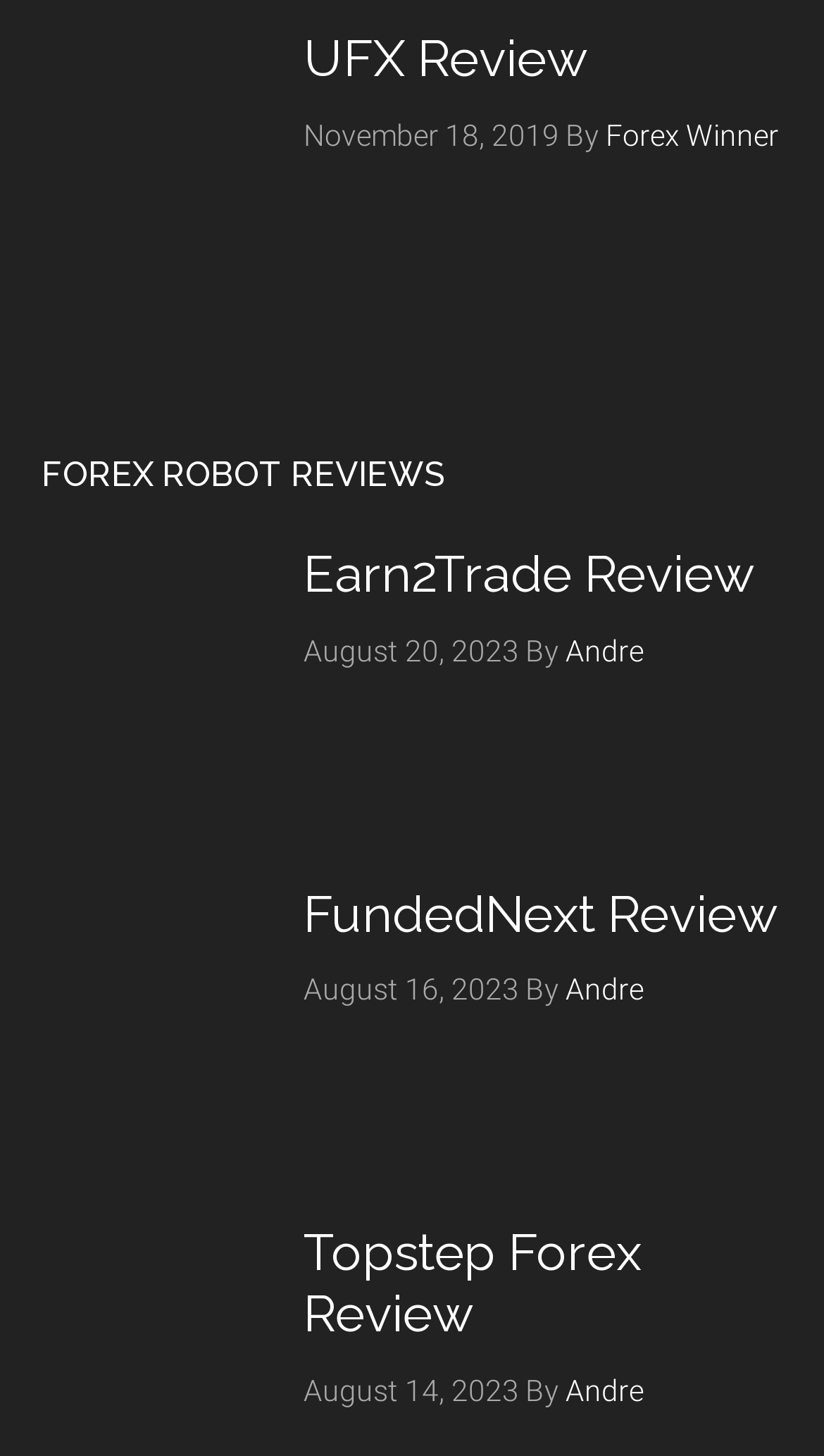Identify the coordinates of the bounding box for the element described below: "Andre". Return the coordinates as four float numbers between 0 and 1: [left, top, right, bottom].

[0.686, 0.668, 0.781, 0.691]